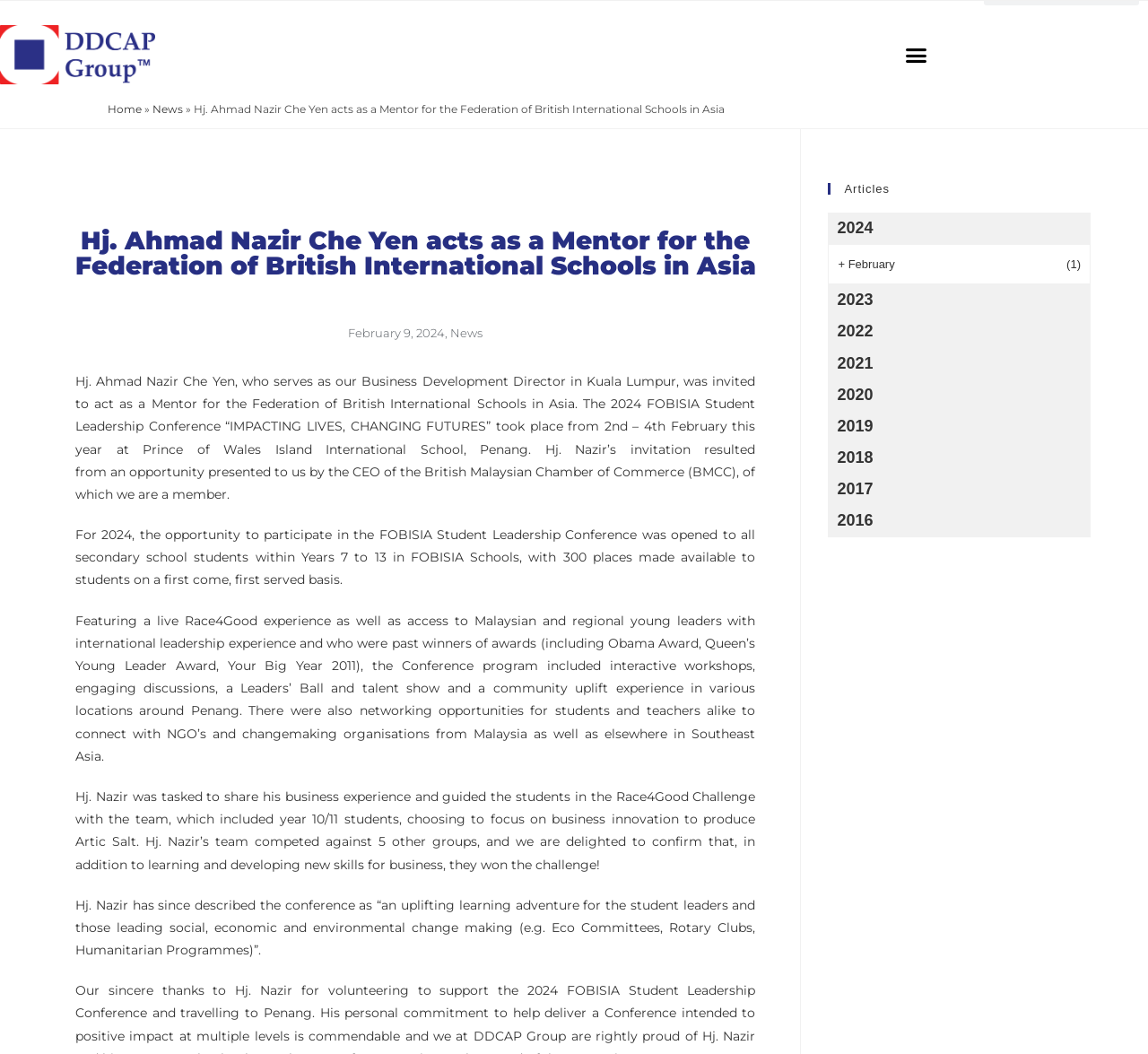Please give the bounding box coordinates of the area that should be clicked to fulfill the following instruction: "Toggle the 'Menu Toggle' button". The coordinates should be in the format of four float numbers from 0 to 1, i.e., [left, top, right, bottom].

[0.135, 0.036, 0.812, 0.068]